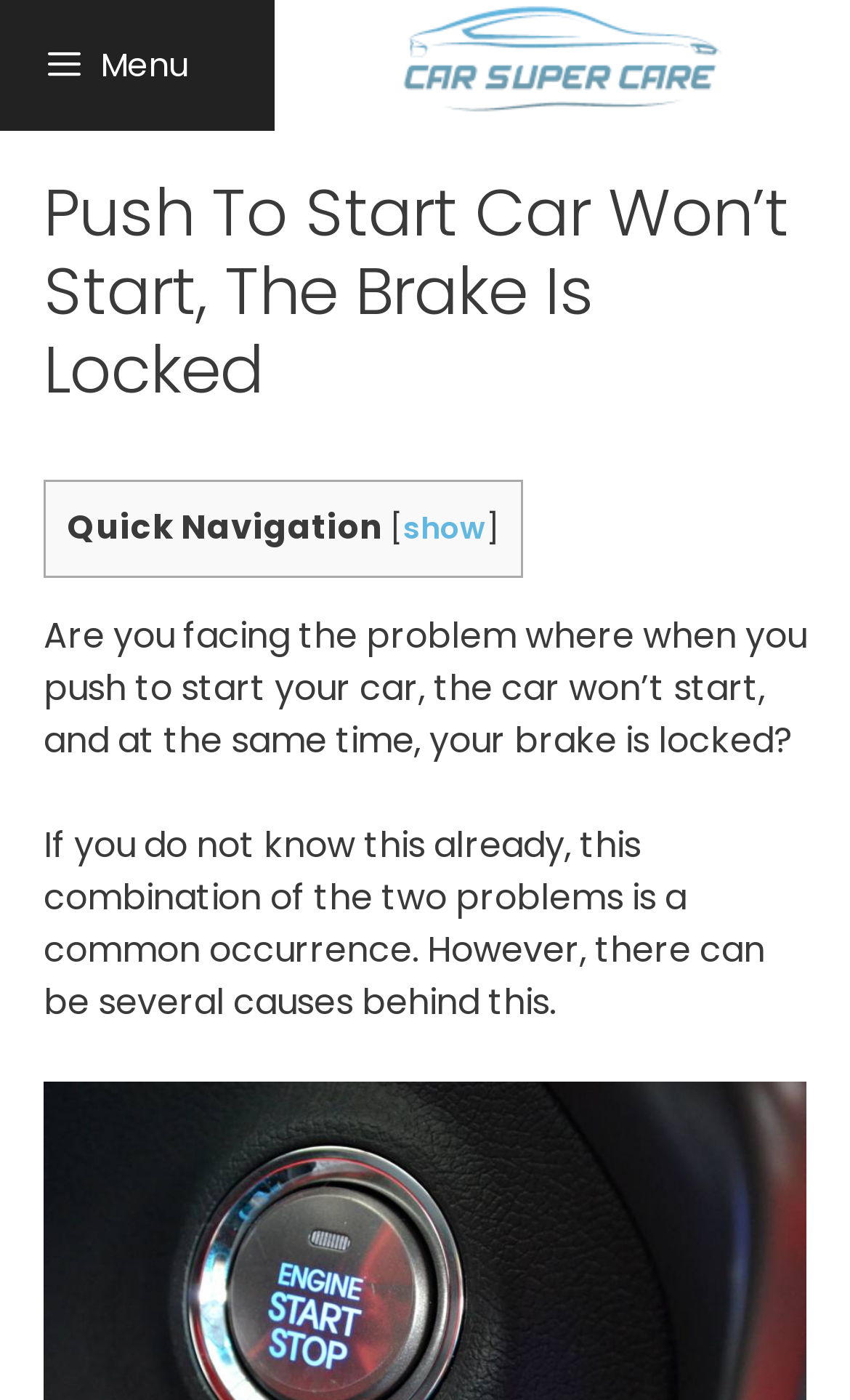Can you give a comprehensive explanation to the question given the content of the image?
What is the tone of the webpage?

The tone of the webpage appears to be informative, as it describes a problem and its possible causes in a neutral and objective manner, without expressing emotions or biases.